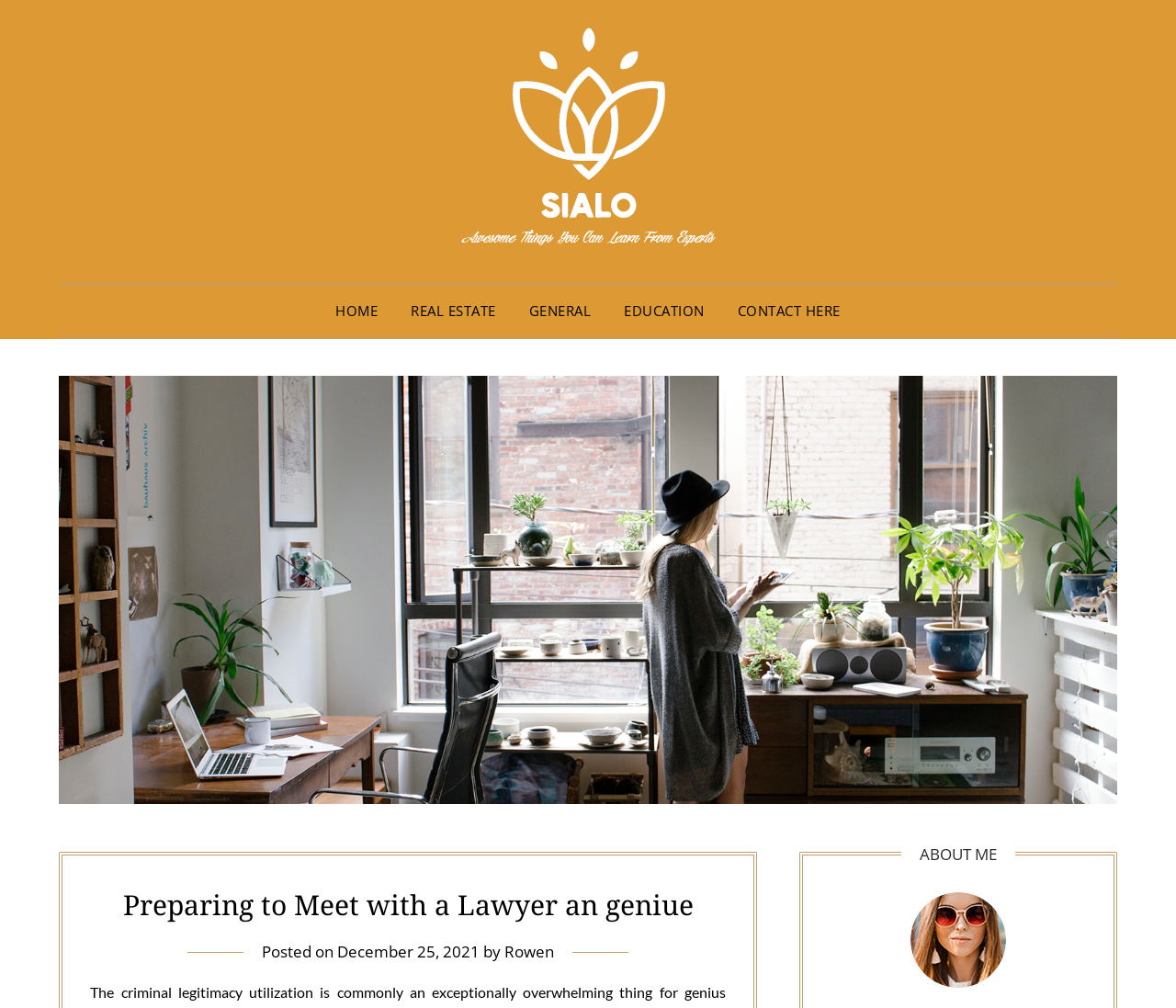Please give the bounding box coordinates of the area that should be clicked to fulfill the following instruction: "read the article posted on December 25, 2021". The coordinates should be in the format of four float numbers from 0 to 1, i.e., [left, top, right, bottom].

[0.287, 0.933, 0.408, 0.954]